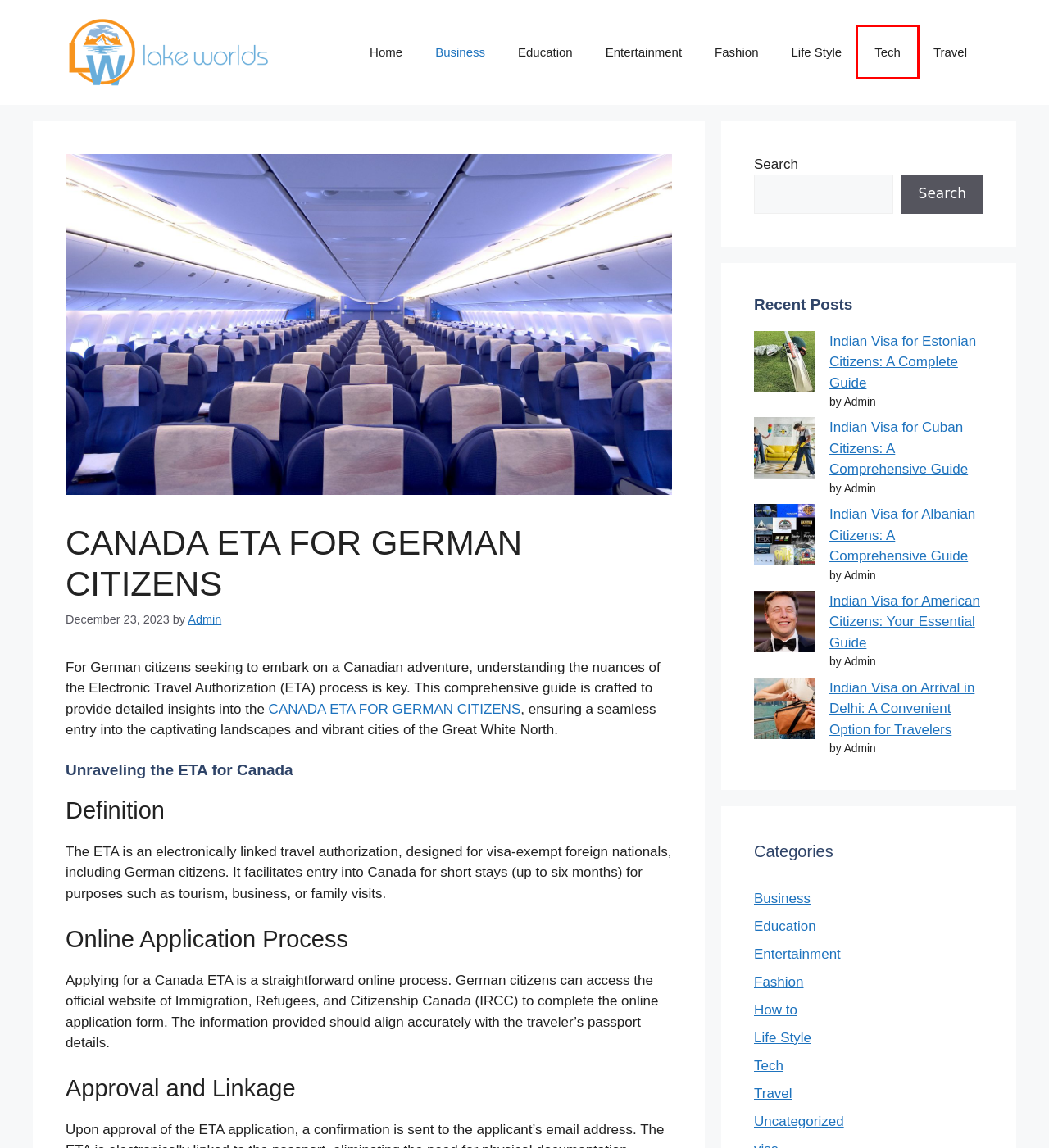You are presented with a screenshot of a webpage containing a red bounding box around a particular UI element. Select the best webpage description that matches the new webpage after clicking the element within the bounding box. Here are the candidates:
A. Indian Visa for Albanian Citizens: A Comprehensive Guide – Lake worlds
B. How to – Lake worlds
C. Indian Visa for Cuban Citizens: A Comprehensive Guide – Lake worlds
D. Tech – Lake worlds
E. Indian Visa for Estonian Citizens: A Complete Guide – Lake worlds
F. Business – Lake worlds
G. Education – Lake worlds
H. Life Style – Lake worlds

D